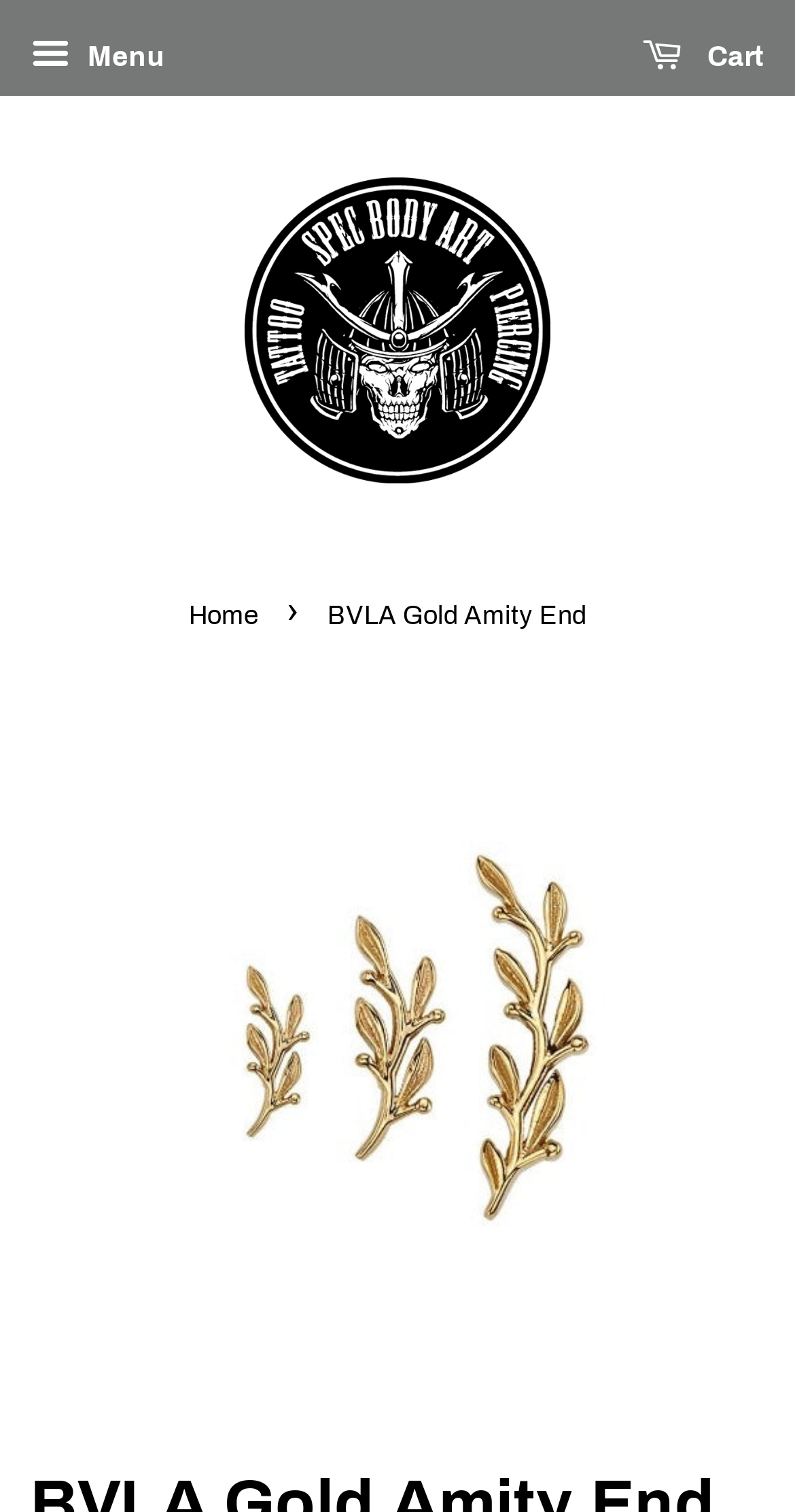Describe all visible elements and their arrangement on the webpage.

The webpage is about a specific product, the "BVLA Gold Amity End", which is a type of jewelry. At the top left corner, there is a button labeled "Menu" that is not expanded. Next to it, on the top right corner, there is a link to the "Cart". 

Below the top navigation, there is a link to the main category "Spec Body Art (Tattoo & Piercing)" with an accompanying image that spans across the page. 

Underneath, there is a navigation section labeled "breadcrumbs" that shows the current location within the website. It starts with a link to the "Home" page, followed by a static text "BVLA Gold Amity End" that indicates the current product page.

The main content of the page is dominated by a large image of the "BVLA Gold Amity End" product, which takes up most of the page's real estate.